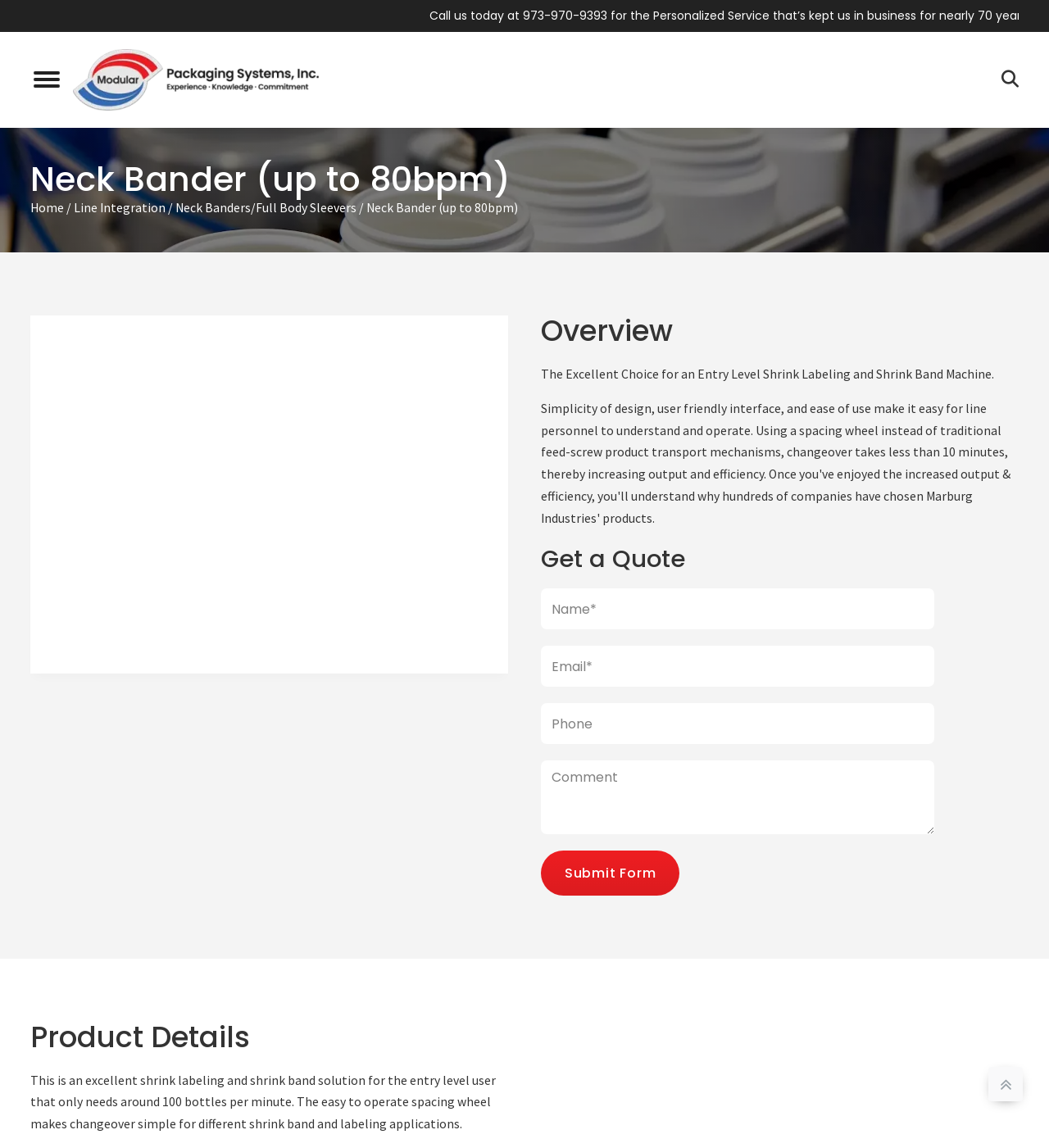Specify the bounding box coordinates of the area to click in order to execute this command: 'Subscribe to the newsletter'. The coordinates should consist of four float numbers ranging from 0 to 1, and should be formatted as [left, top, right, bottom].

None